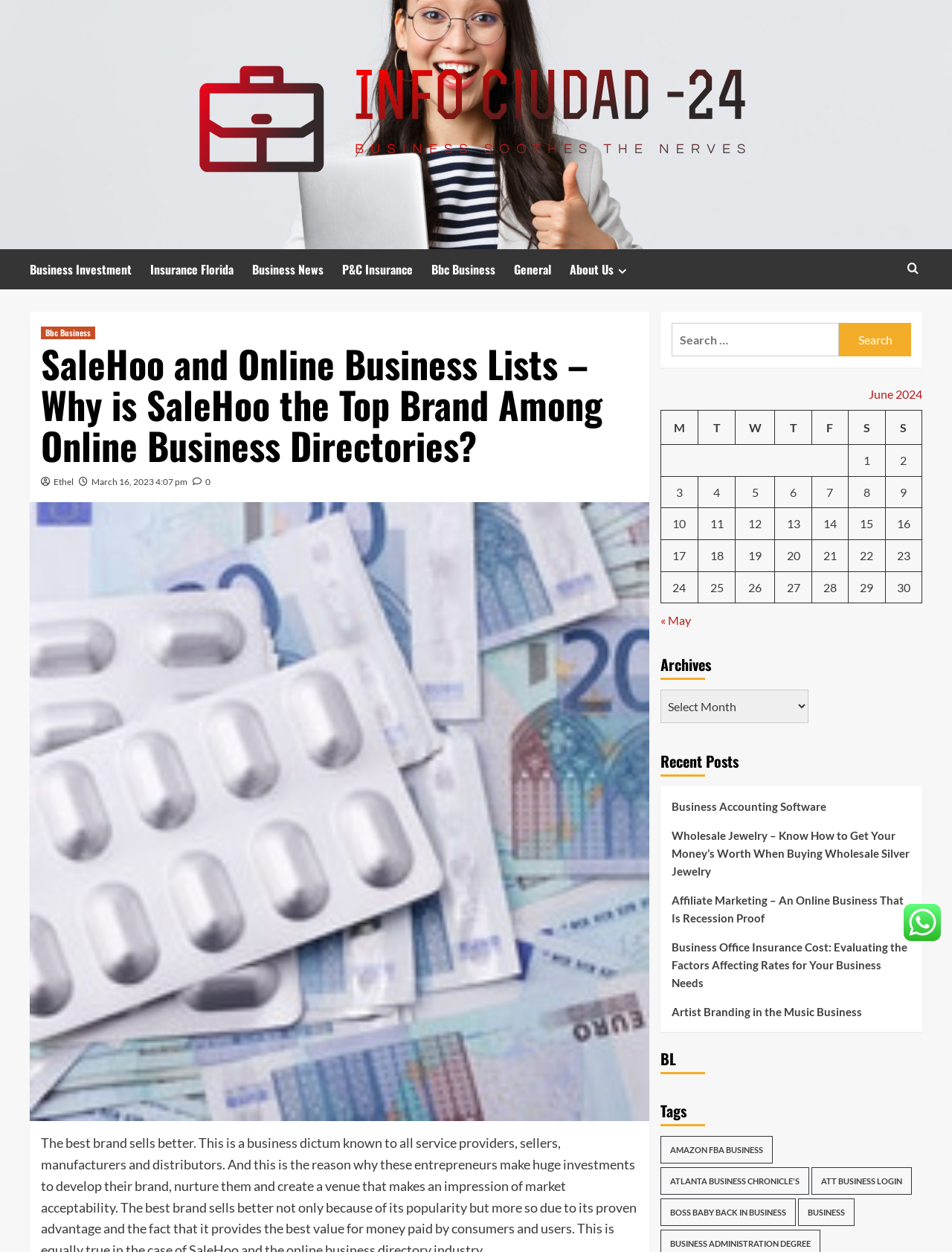Answer the question below using just one word or a short phrase: 
What is the text of the first link on the webpage?

Info Ciudad -24